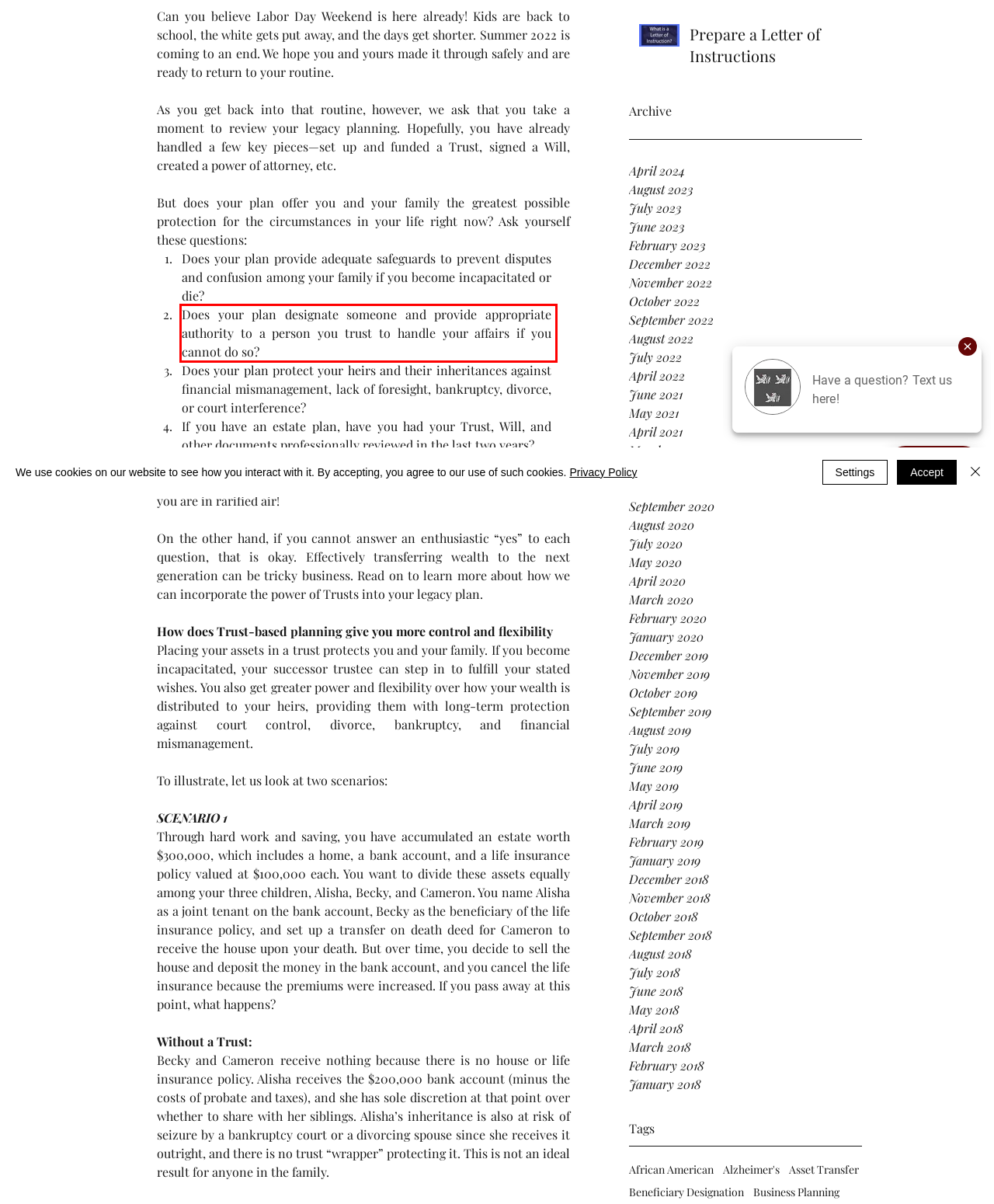Your task is to recognize and extract the text content from the UI element enclosed in the red bounding box on the webpage screenshot.

Does your plan designate someone and provide appropriate authority to a person you trust to handle your affairs if you cannot do so?